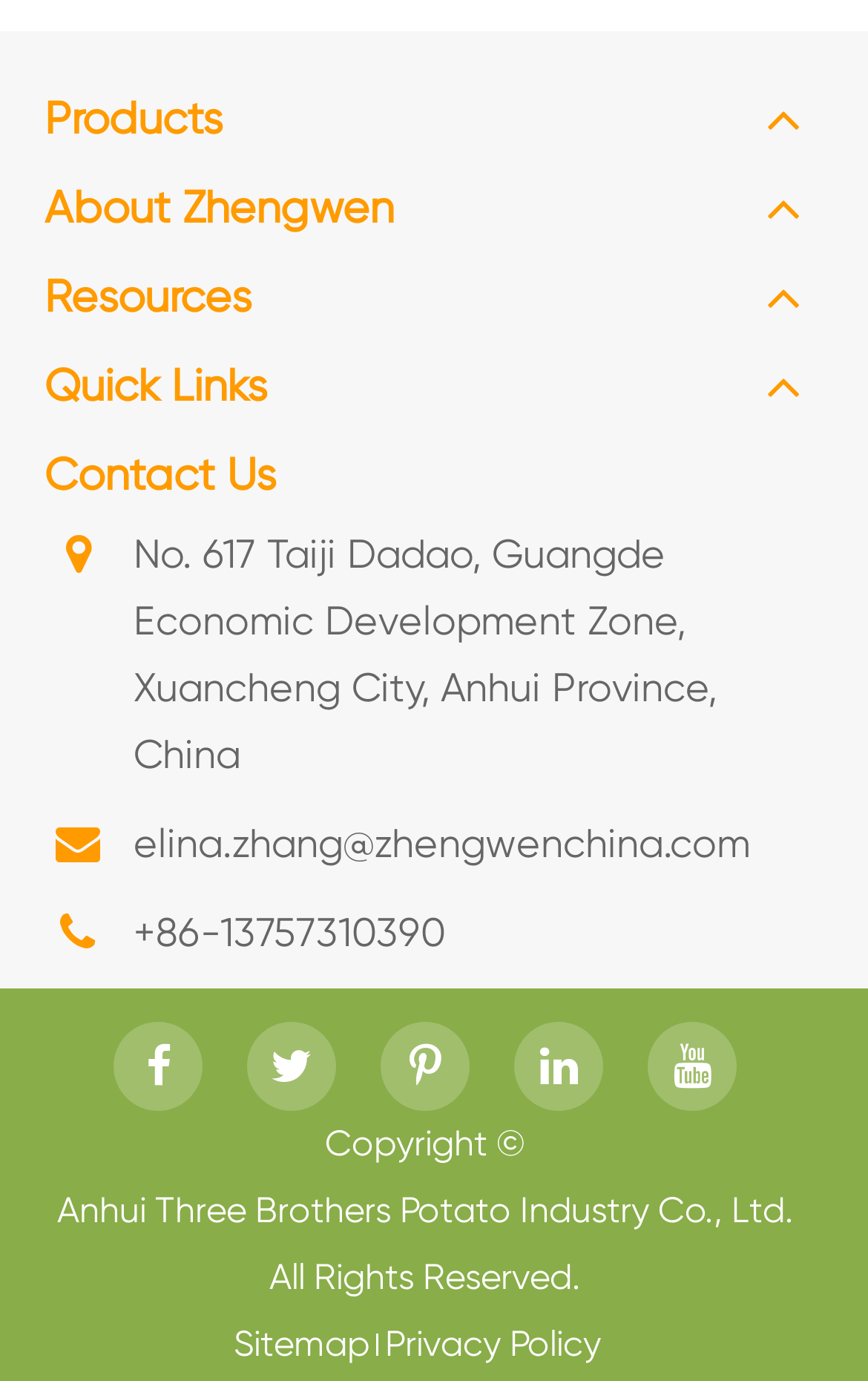Determine the bounding box coordinates of the UI element described by: "Resources".

[0.051, 0.191, 0.29, 0.24]